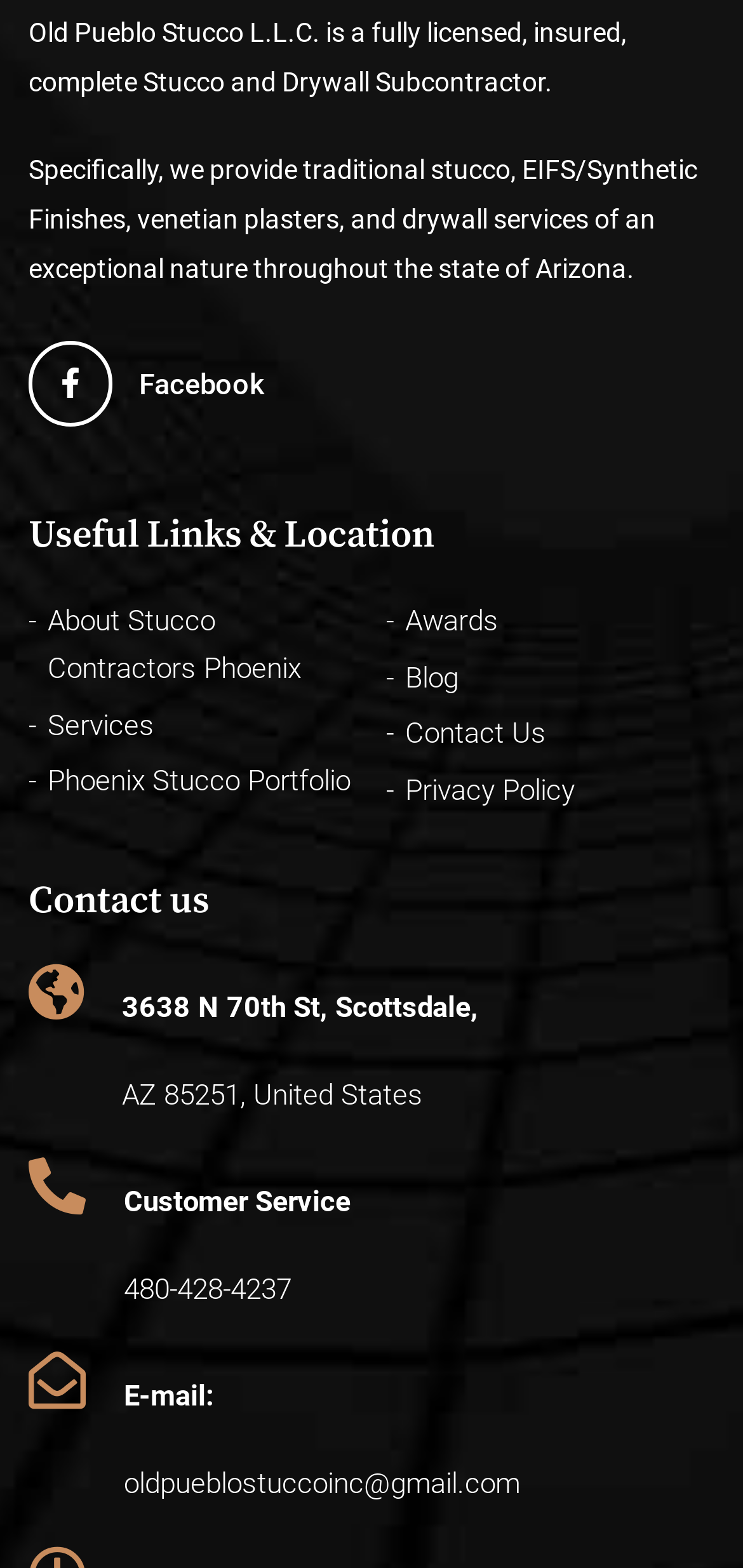Kindly provide the bounding box coordinates of the section you need to click on to fulfill the given instruction: "Learn about stucco contractors in Phoenix".

[0.038, 0.381, 0.481, 0.442]